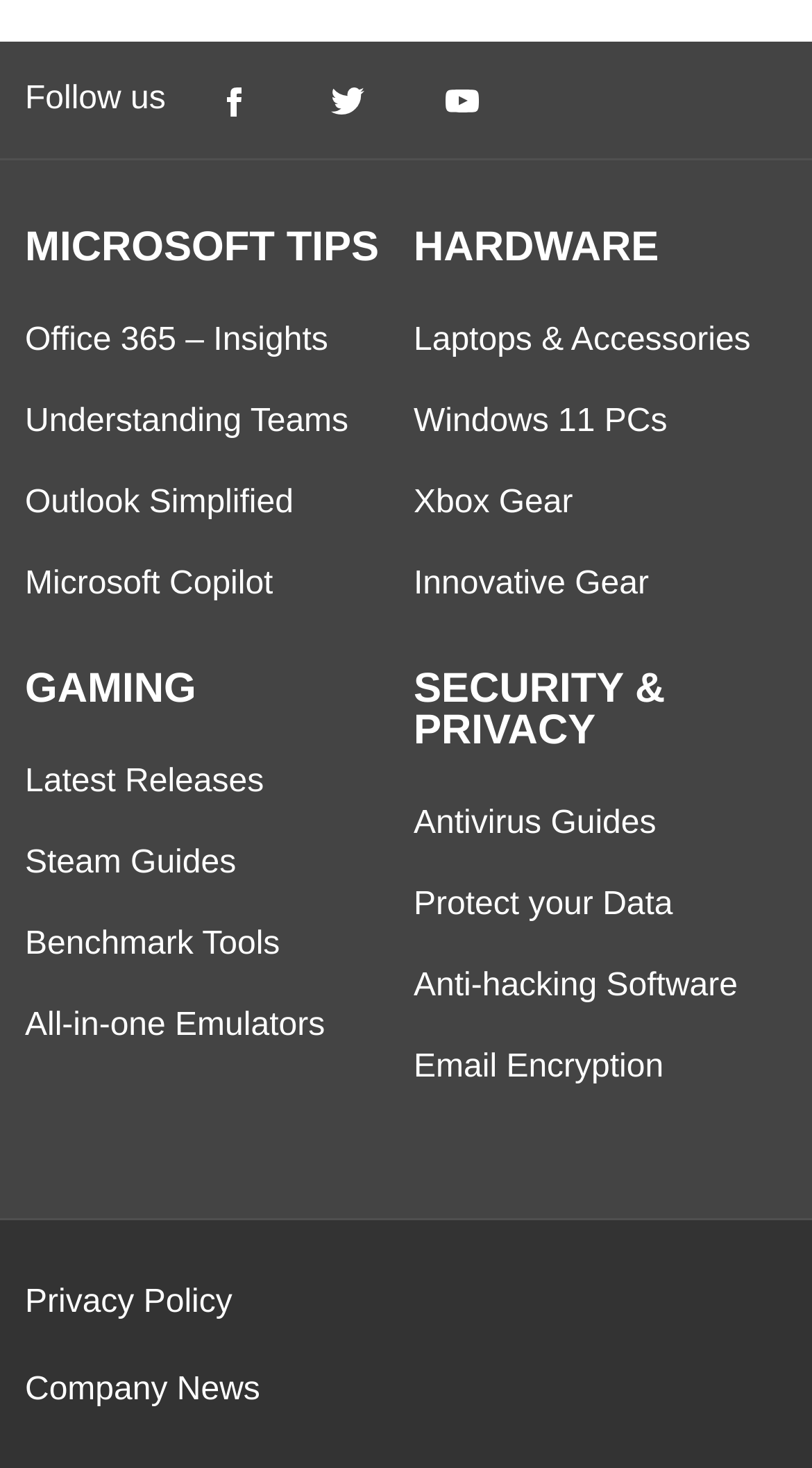Identify the bounding box coordinates of the section that should be clicked to achieve the task described: "Learn about MICROSOFT TIPS".

[0.031, 0.155, 0.491, 0.183]